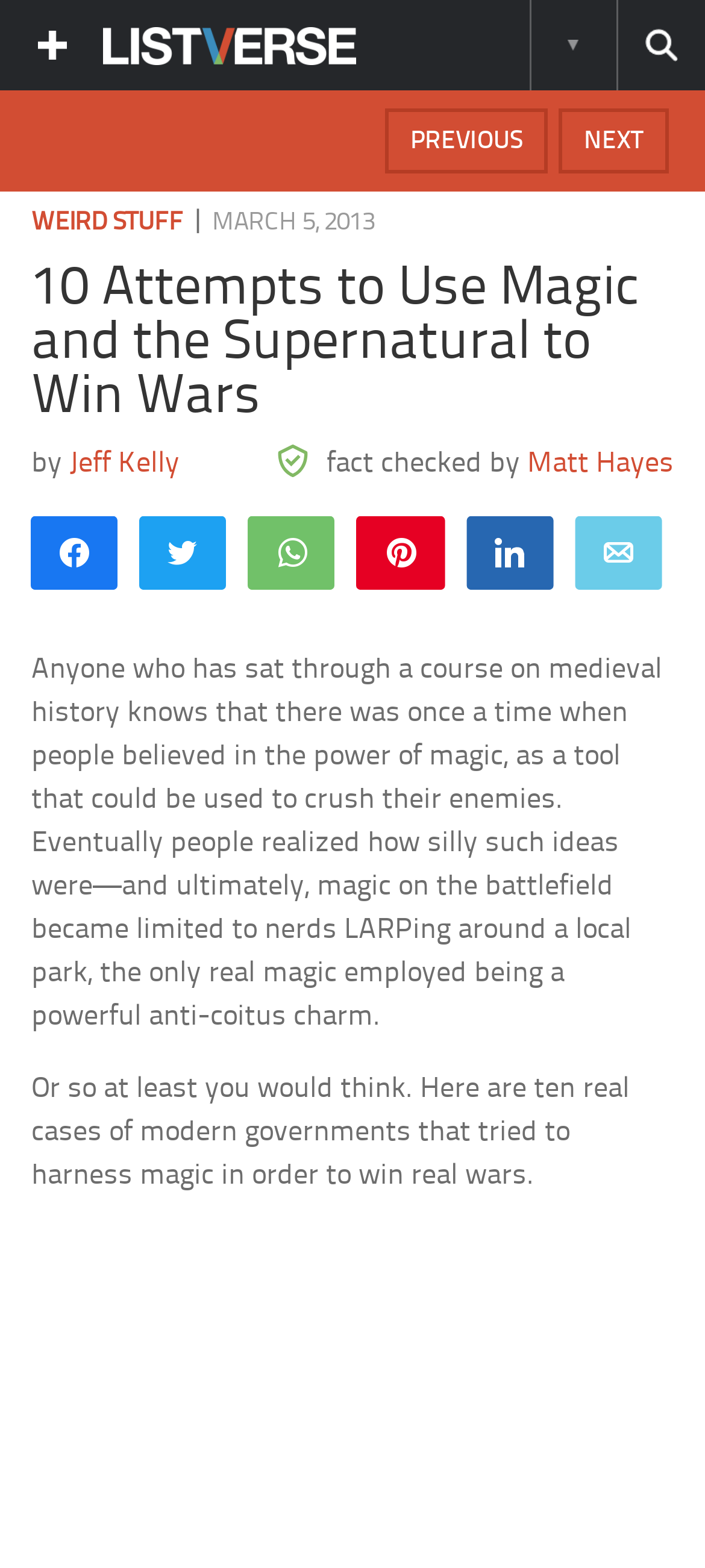Generate a comprehensive description of the webpage content.

The webpage is an article titled "10 Attempts to Use Magic and the Supernatural to Win Wars" from Listverse. At the top, there are three links: "Search this site", "Show More Information", and "Show Mobile Navigation", with the Listverse logo situated to the right of the navigation link. Below these elements, there are links to navigate to the next or previous page, labeled "NEXT" and "PREVIOUS", respectively.

On the left side, there are several links to different categories, including "WEIRD STUFF", accompanied by a timestamp "MARCH 5, 2013". The main article title is displayed prominently, followed by the author's name, "Jeff Kelly", and a fact-checked byline attributed to "Matt Hayes". There is also a small image situated between the author and fact-checker credits.

The article begins with a brief introduction, discussing the historical context of magic in warfare, and then presents the main topic: ten real cases of modern governments attempting to harness magic to win wars. The introduction is divided into two paragraphs, with the second paragraph summarizing the content of the article.